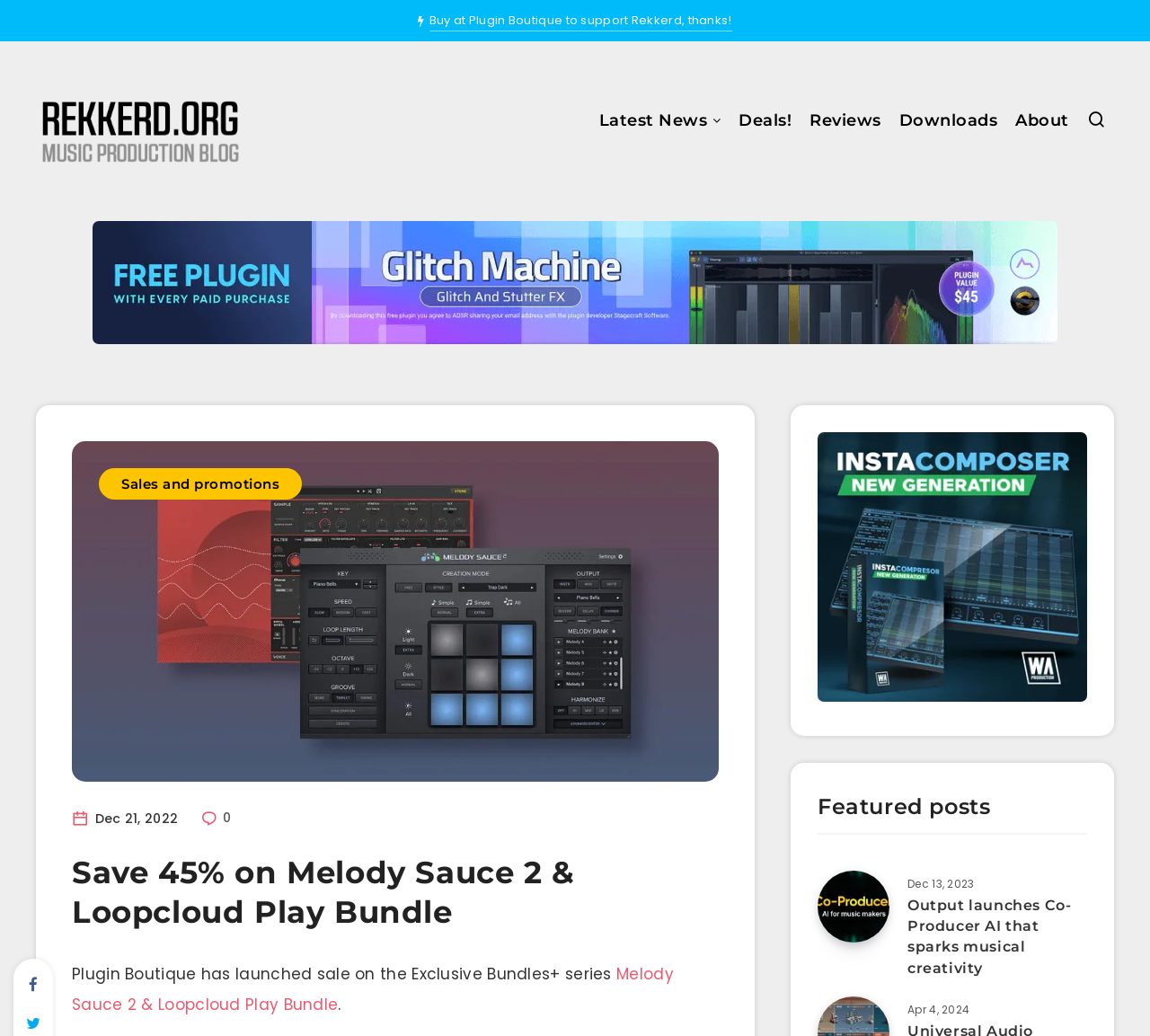Determine the bounding box coordinates of the element that should be clicked to execute the following command: "Visit Rekkerd.org".

[0.031, 0.088, 0.212, 0.165]